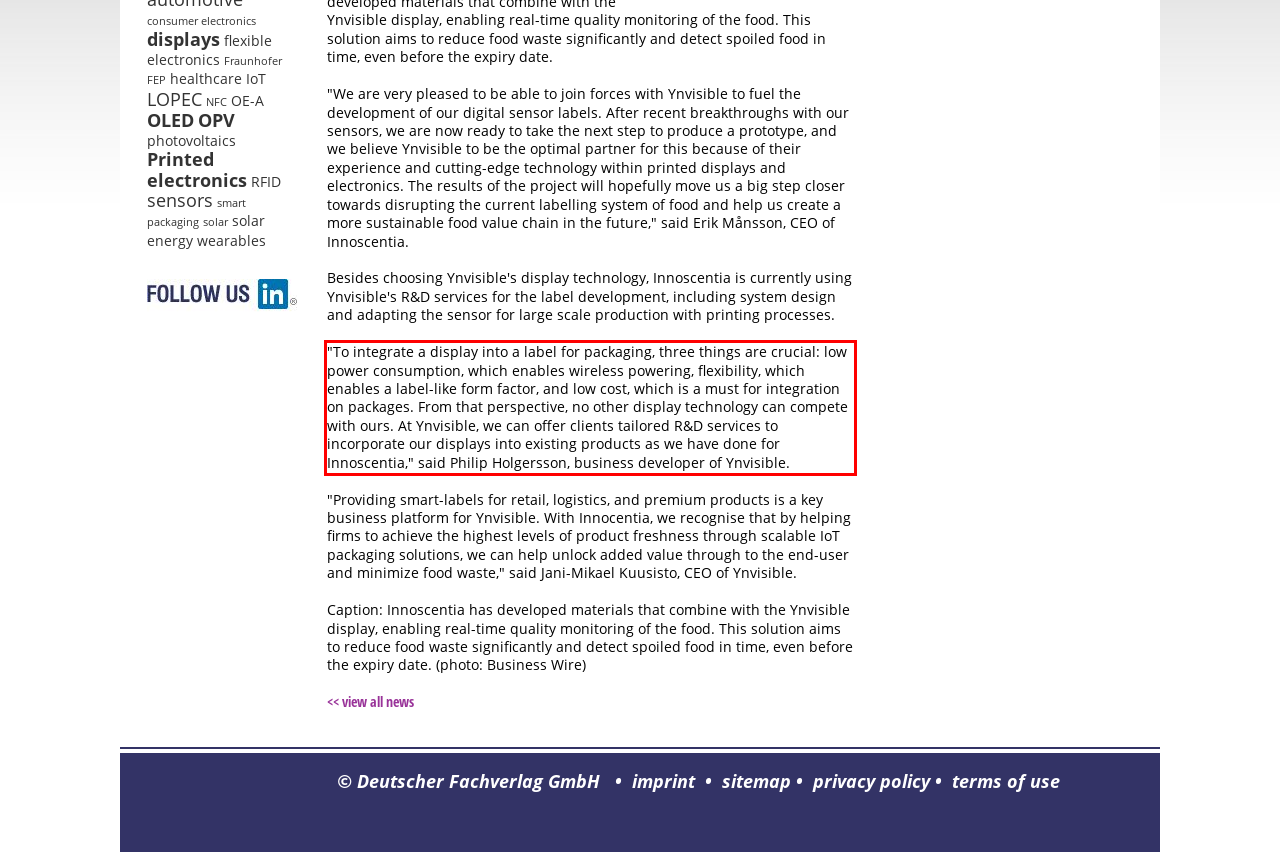Please examine the screenshot of the webpage and read the text present within the red rectangle bounding box.

"To integrate a display into a label for packaging, three things are crucial: low power consumption, which enables wireless powering, flexibility, which enables a label-like form factor, and low cost, which is a must for integration on packages. From that perspective, no other display technology can compete with ours. At Ynvisible, we can offer clients tailored R&D services to incorporate our displays into existing products as we have done for Innoscentia," said Philip Holgersson, business developer of Ynvisible.